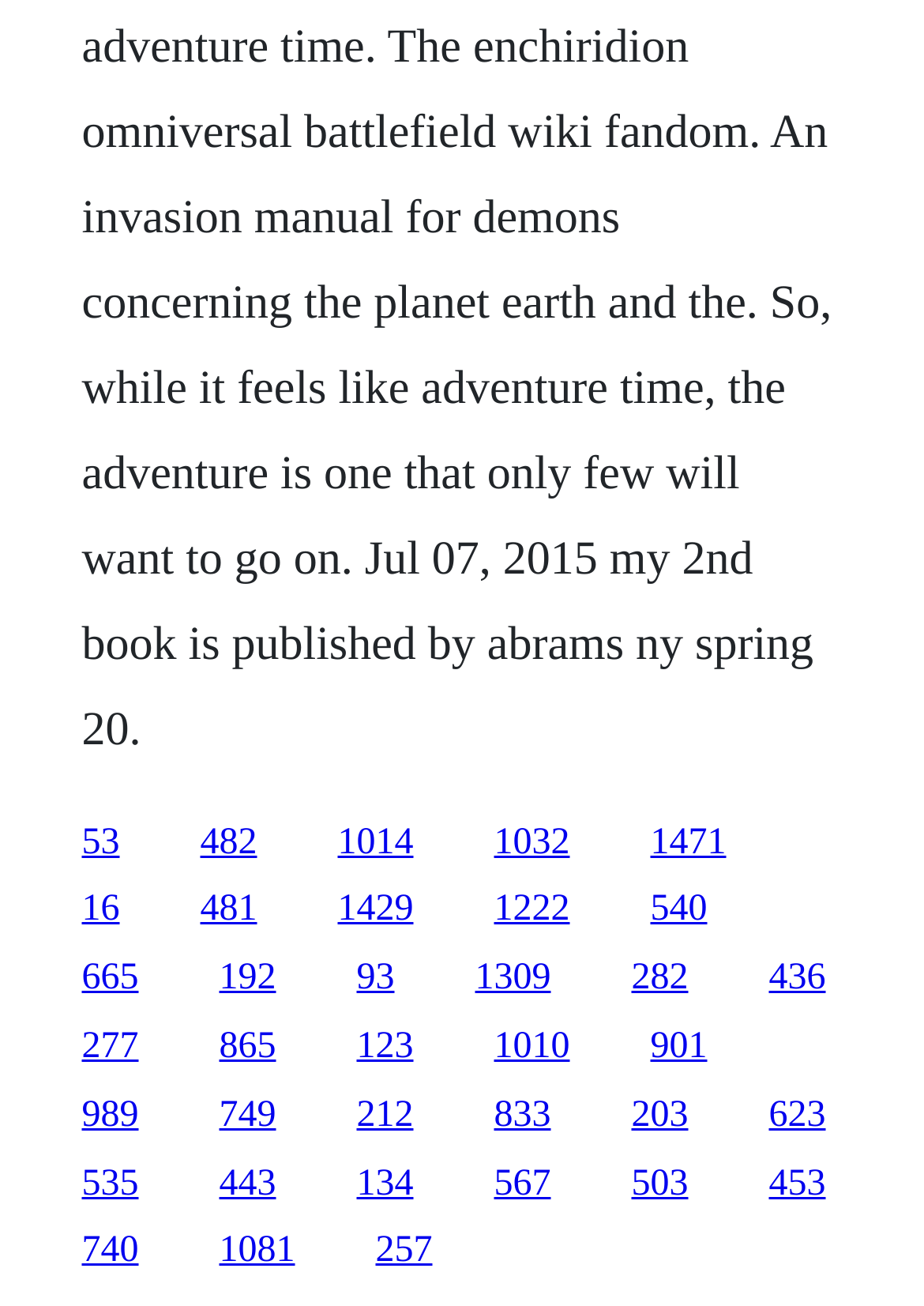Identify the bounding box for the UI element described as: "93". The coordinates should be four float numbers between 0 and 1, i.e., [left, top, right, bottom].

[0.386, 0.734, 0.427, 0.764]